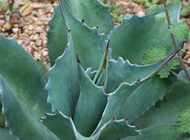Give a one-word or short-phrase answer to the following question: 
What is the surface material in the background of the image?

gravel